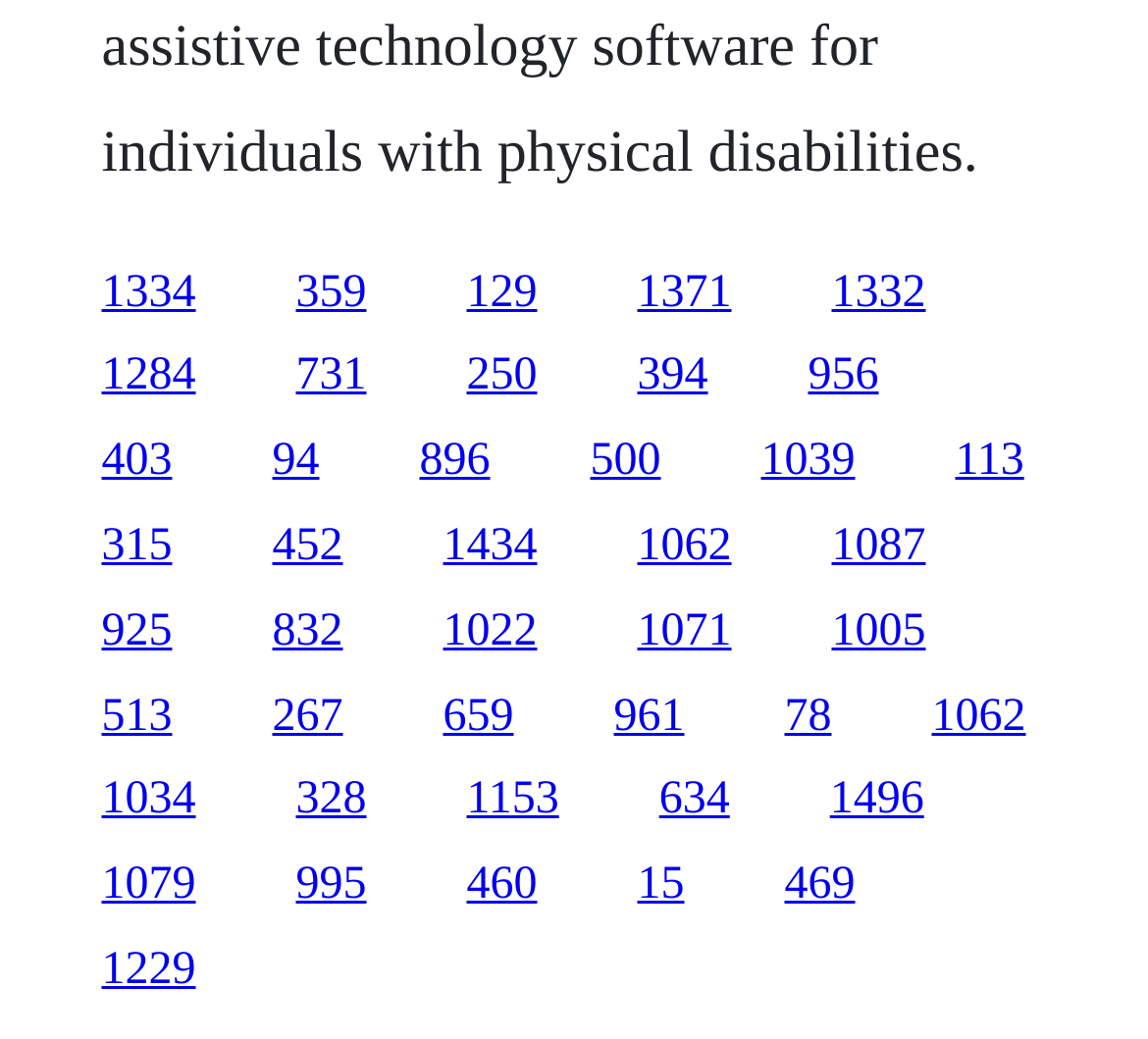How many links are in the second row? Analyze the screenshot and reply with just one word or a short phrase.

5